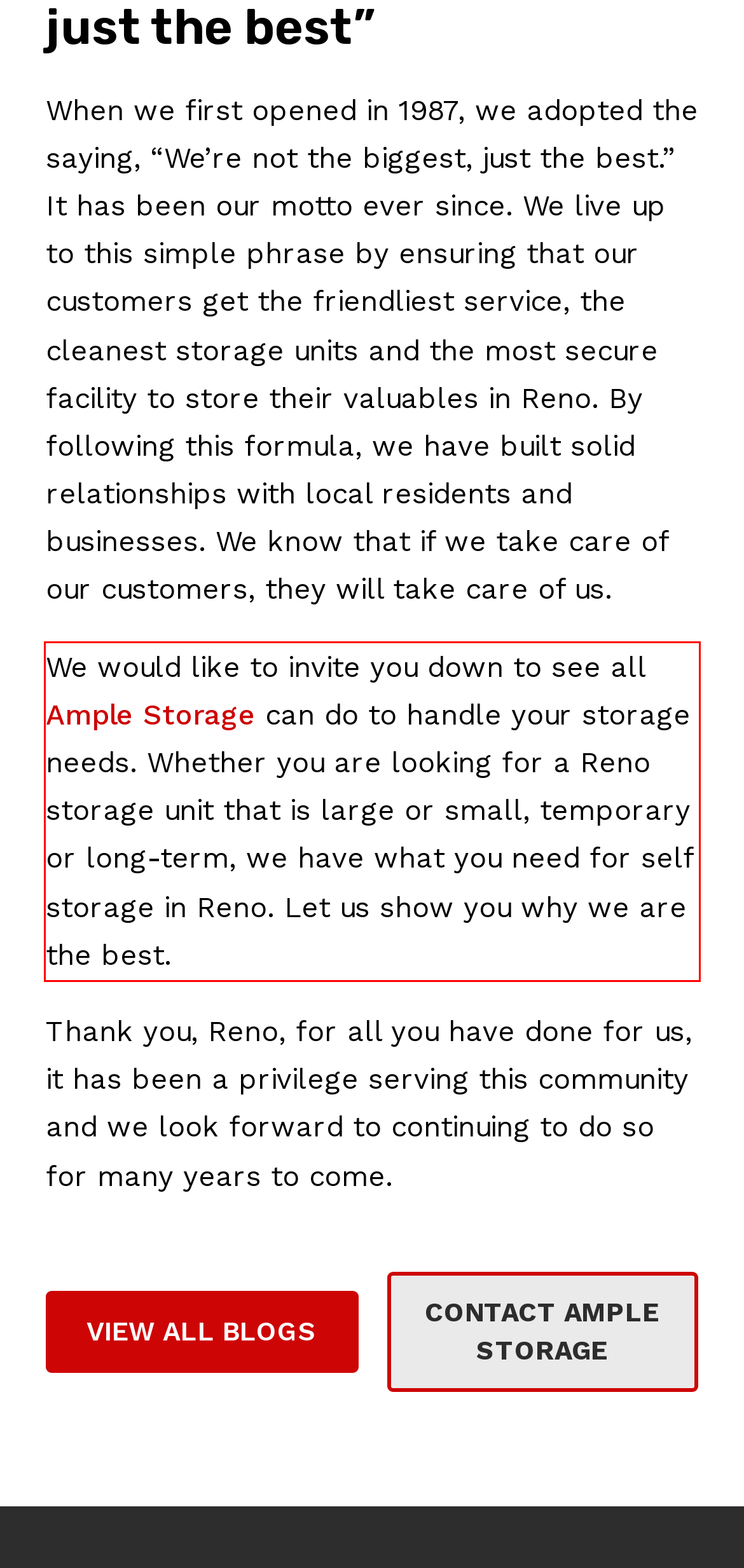You are presented with a screenshot containing a red rectangle. Extract the text found inside this red bounding box.

We would like to invite you down to see all Ample Storage can do to handle your storage needs. Whether you are looking for a Reno storage unit that is large or small, temporary or long-term, we have what you need for self storage in Reno. Let us show you why we are the best.